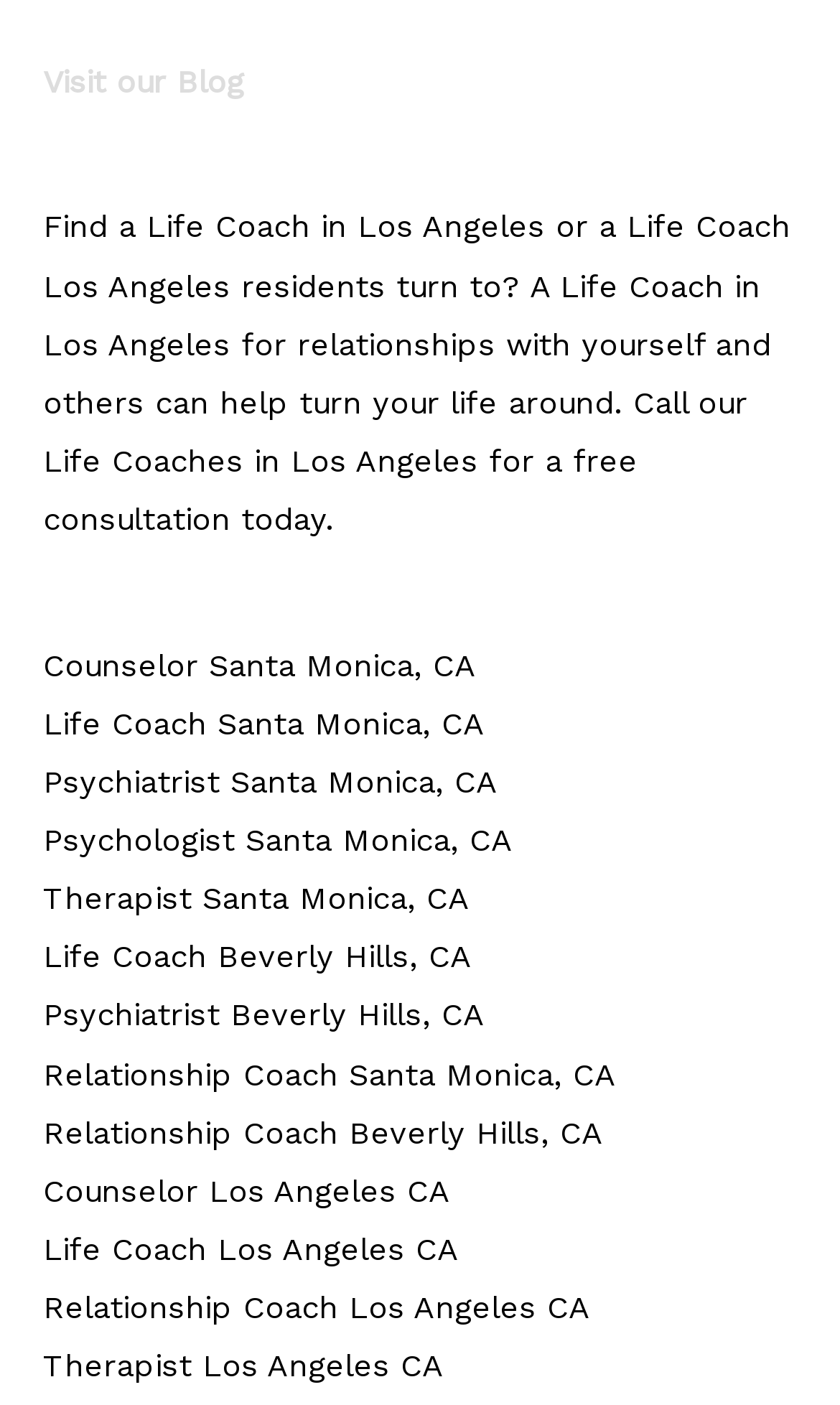Please locate the UI element described by "Psychiatrist Santa Monica, CA" and provide its bounding box coordinates.

[0.051, 0.543, 0.592, 0.57]